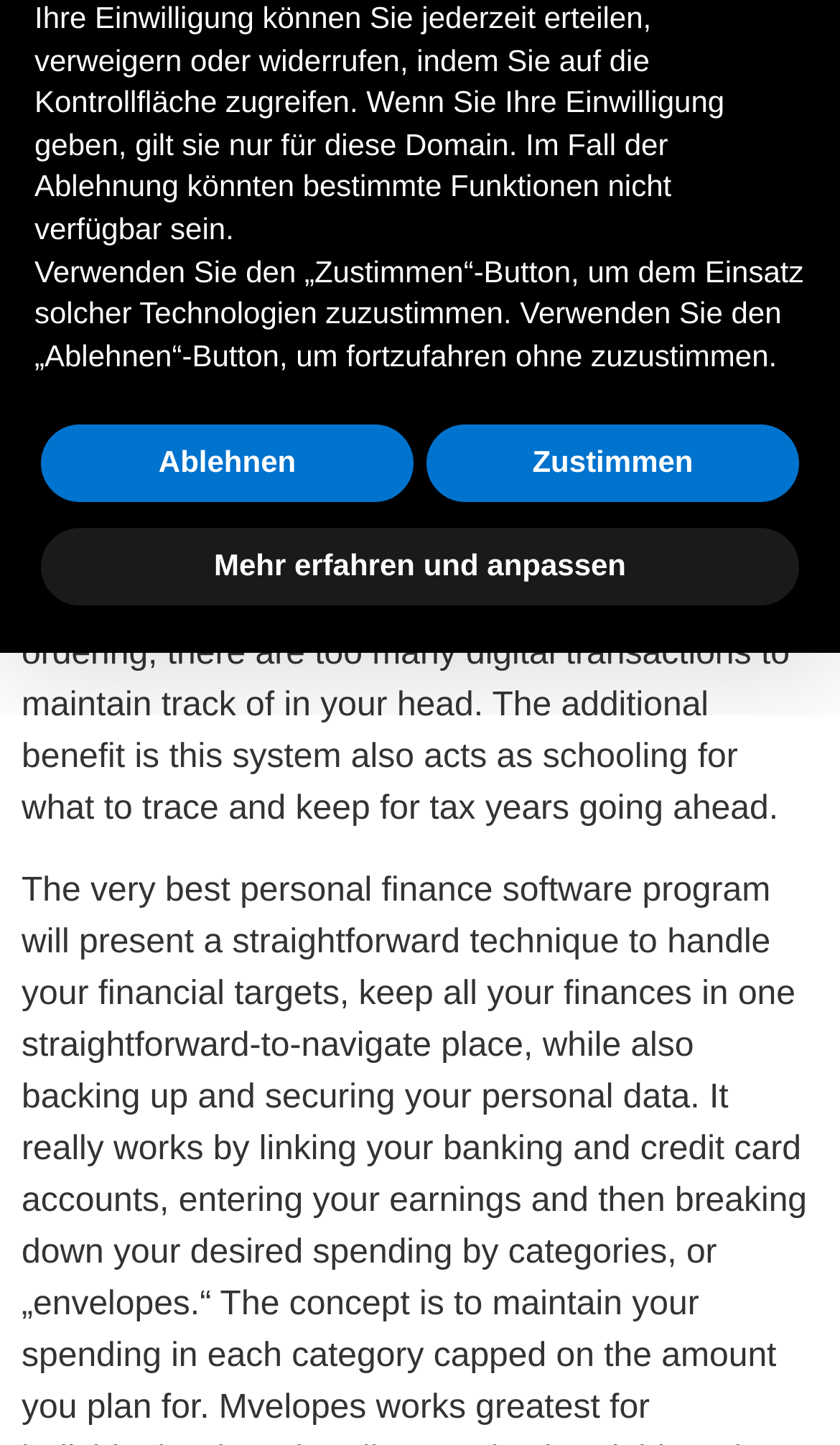Predict the bounding box of the UI element based on the description: "Zustimmen". The coordinates should be four float numbers between 0 and 1, formatted as [left, top, right, bottom].

[0.508, 0.294, 0.951, 0.347]